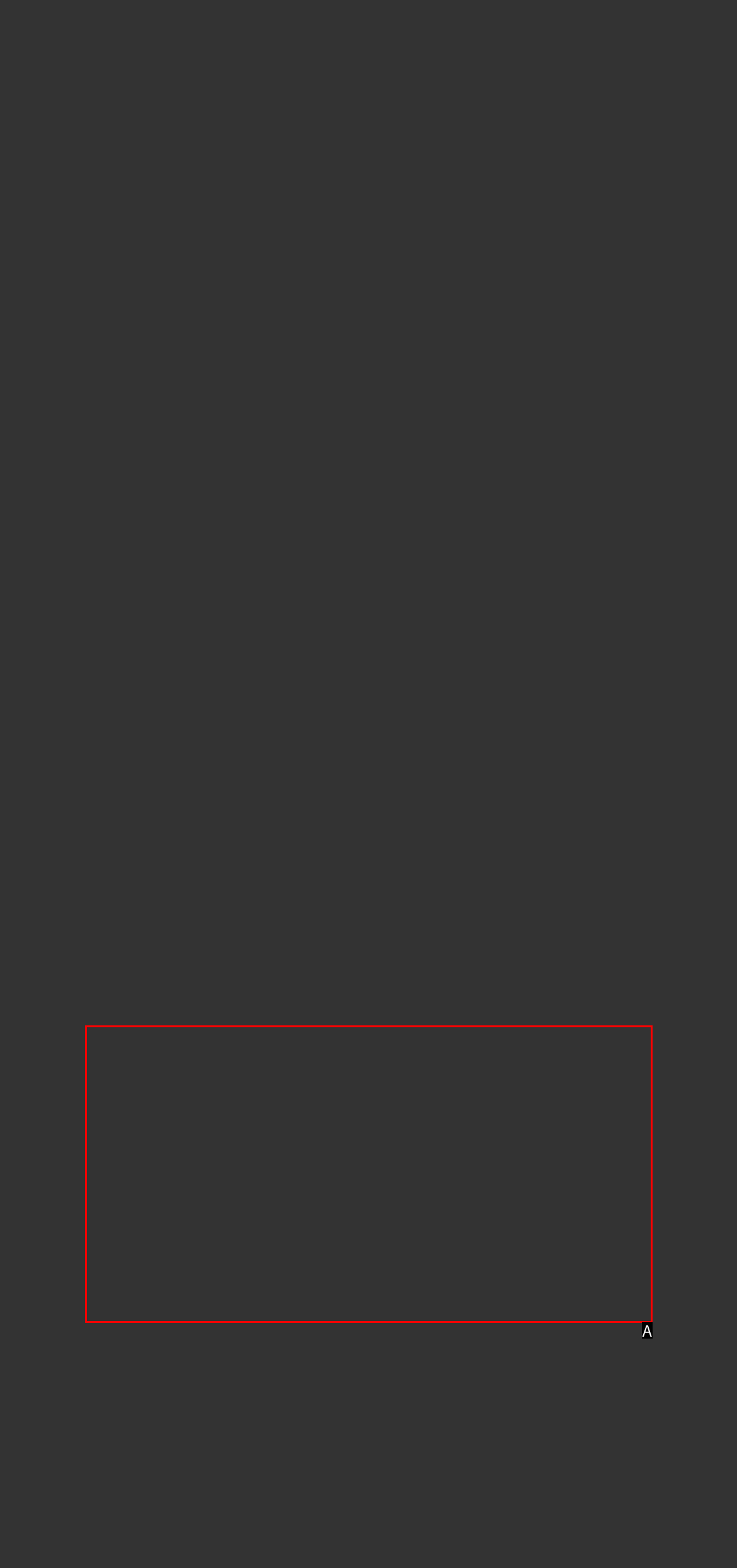Choose the option that matches the following description: aria-label="LAT Food Bowl"
Reply with the letter of the selected option directly.

A